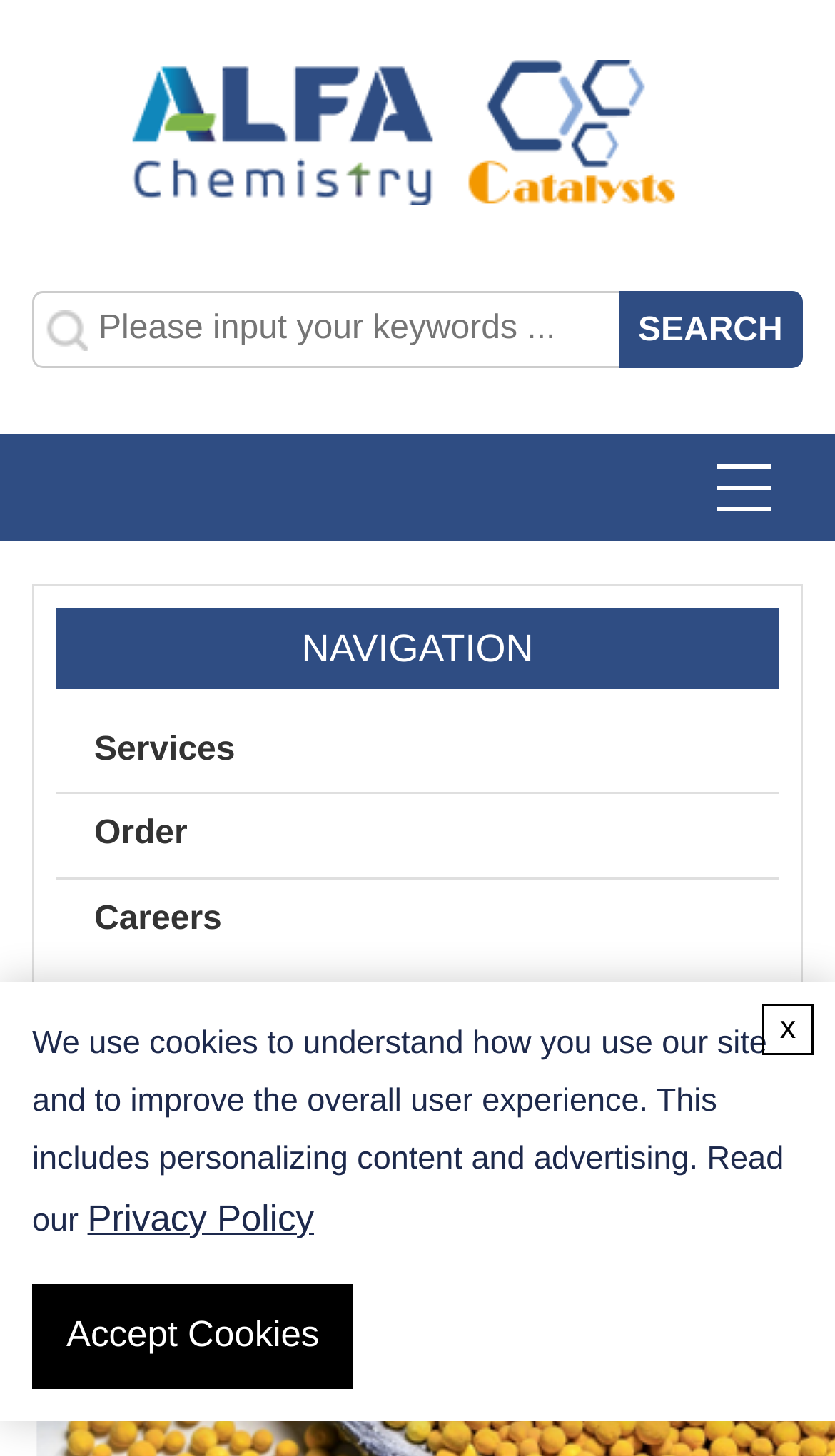How many links are there in the top navigation bar?
Based on the image, answer the question with as much detail as possible.

I looked at the top navigation bar and counted the number of links, which are 'Services', 'Order', and 'Careers', totaling 3 links.